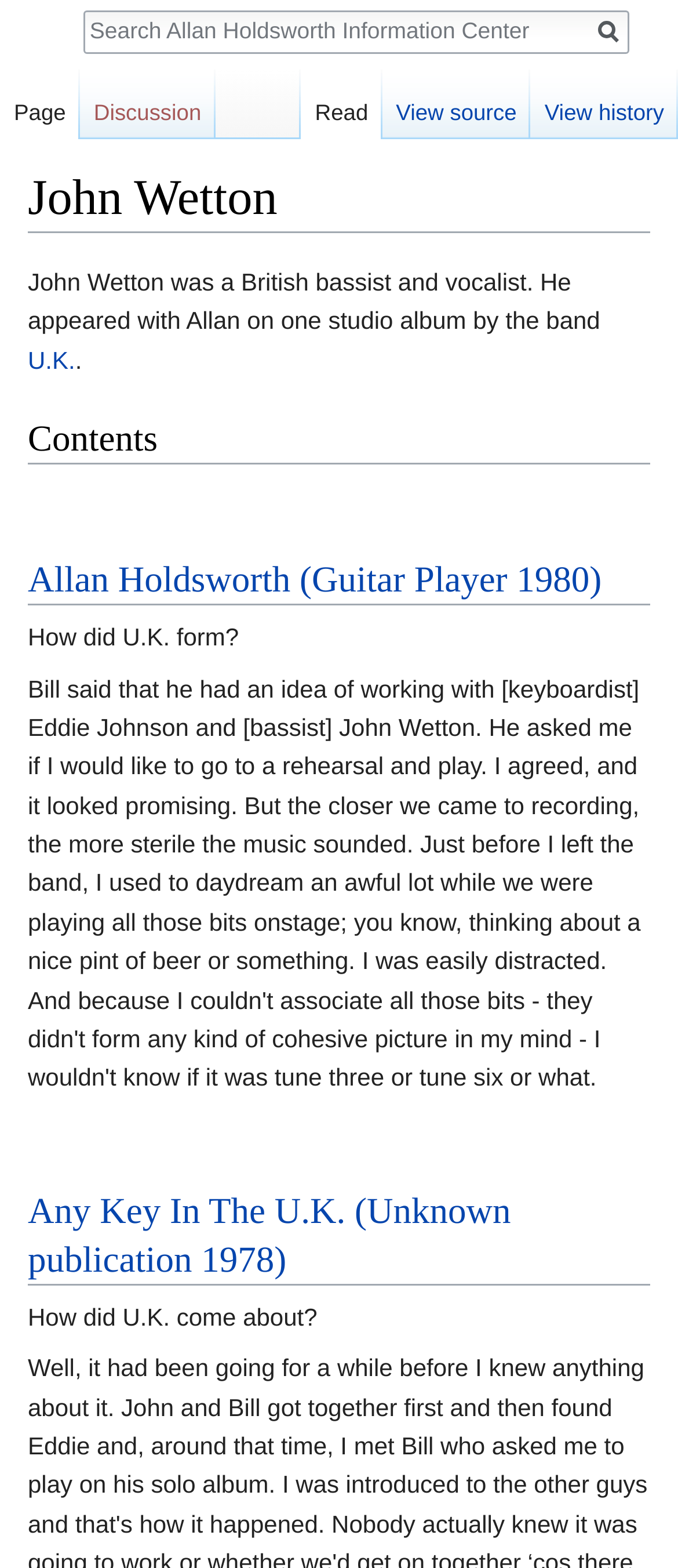How many studio albums did John Wetton appear with Allan on?
Please describe in detail the information shown in the image to answer the question.

According to the webpage content, 'He appeared with Allan on one studio album by the band U.K.', we can conclude that John Wetton appeared with Allan on one studio album.